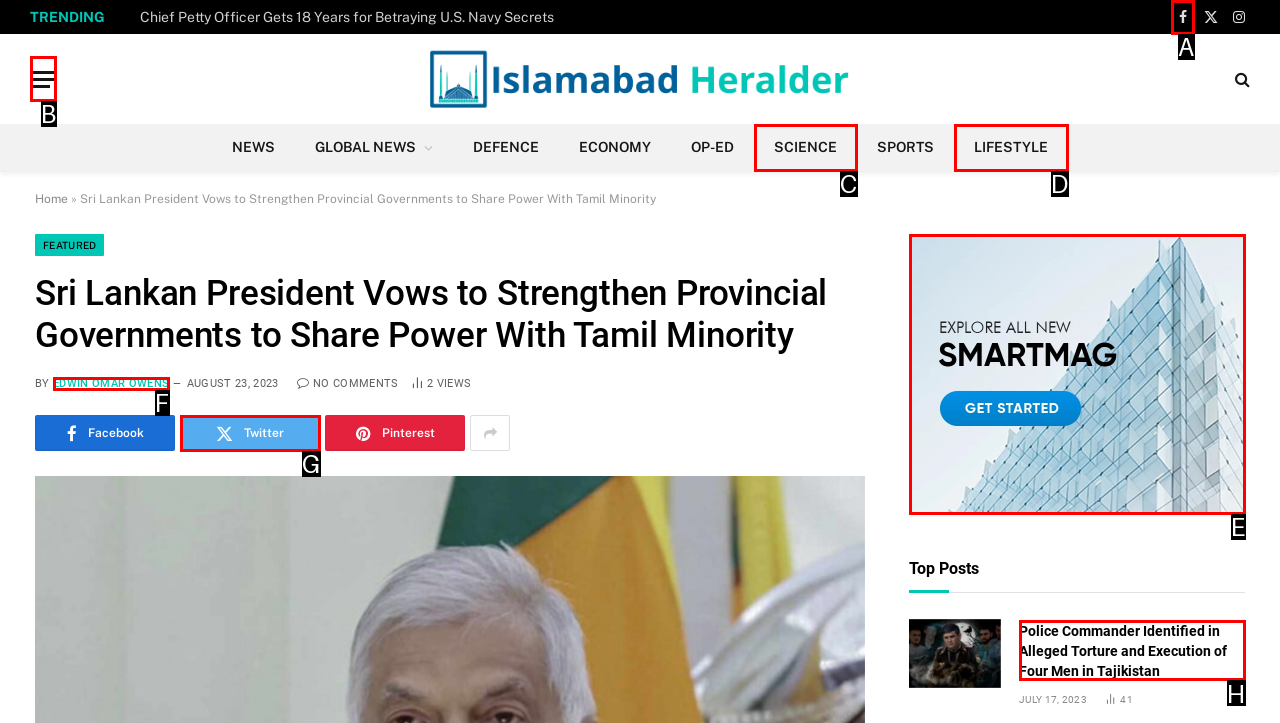Choose the HTML element that aligns with the description: Edwin Omar Owens. Indicate your choice by stating the letter.

F